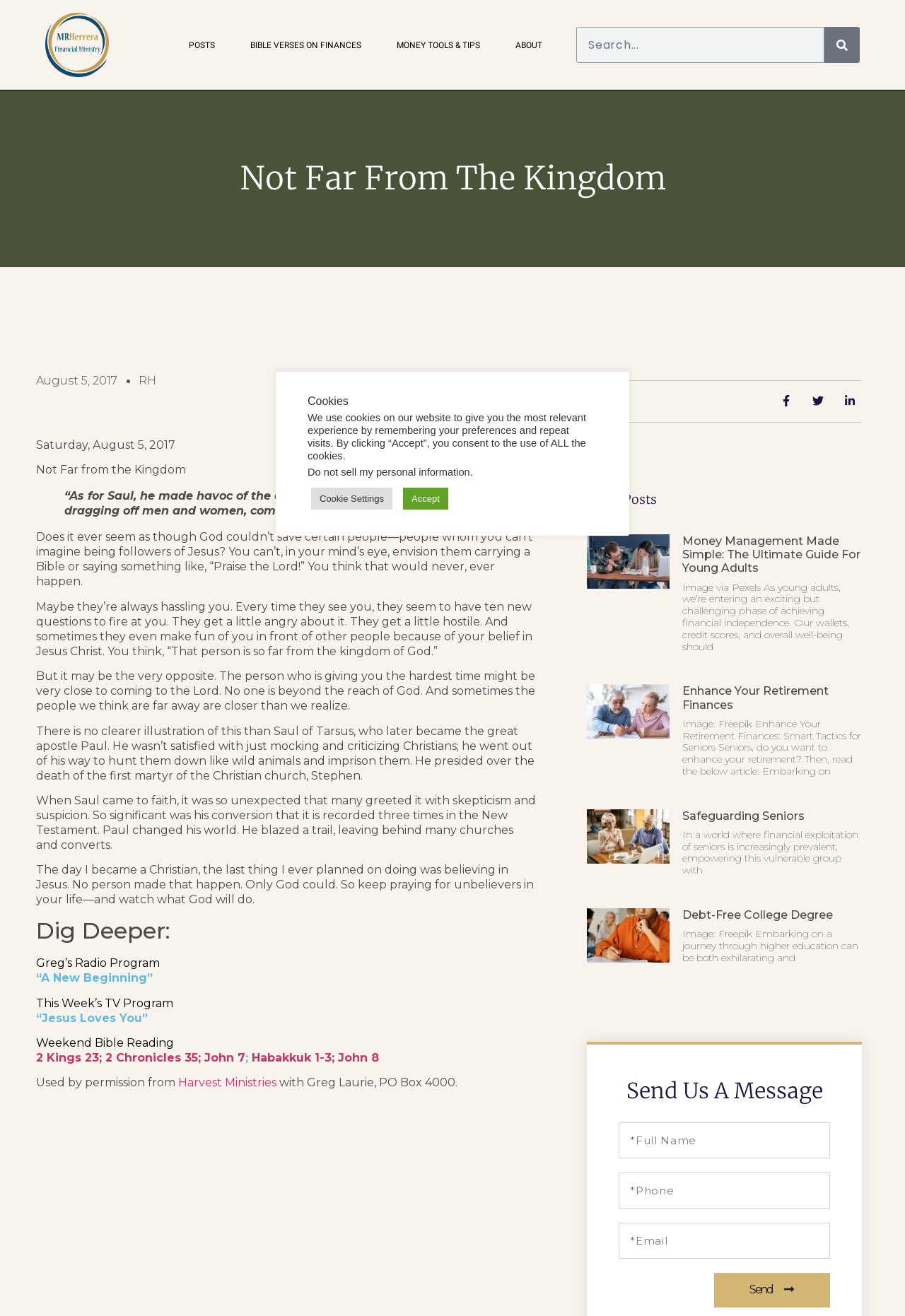Please determine the bounding box coordinates of the element to click in order to execute the following instruction: "Search for something". The coordinates should be four float numbers between 0 and 1, specified as [left, top, right, bottom].

[0.636, 0.02, 0.95, 0.048]